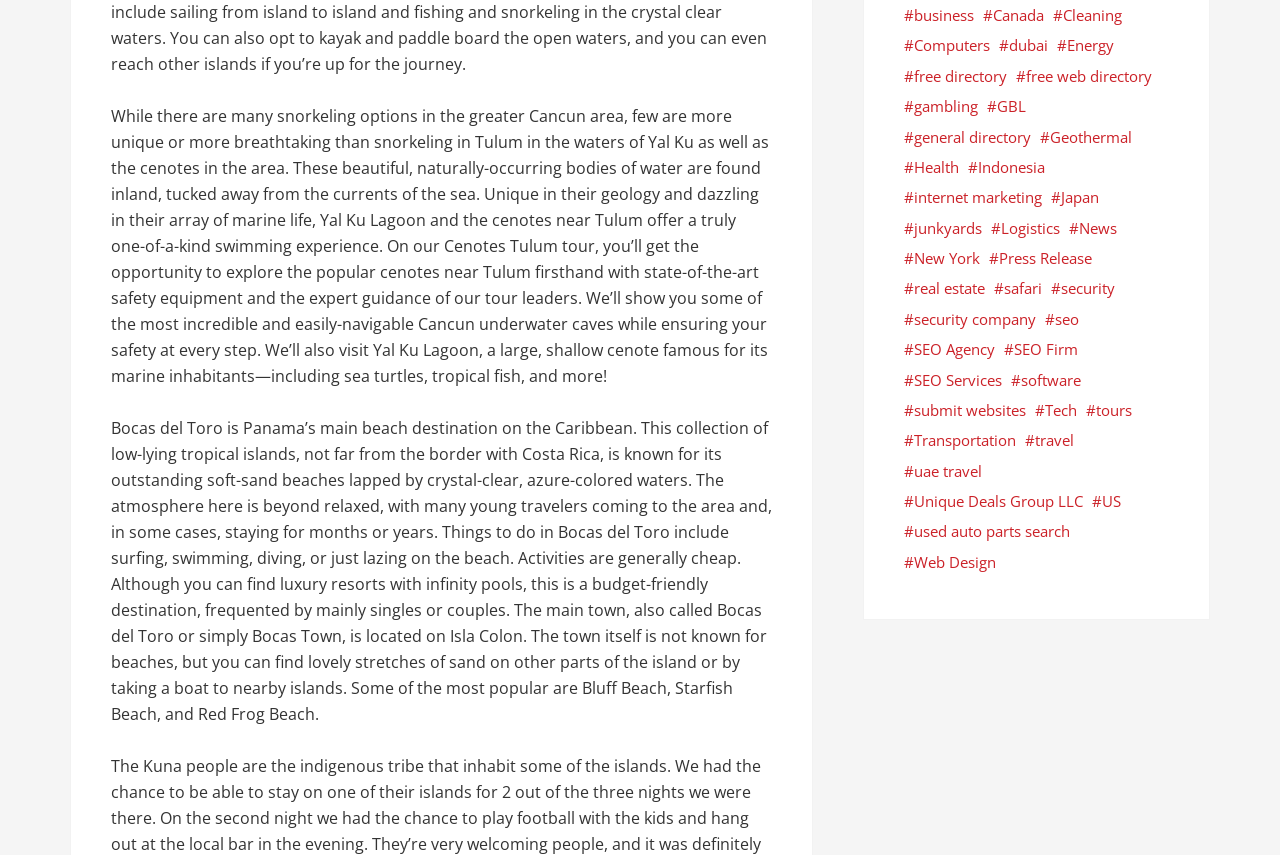Please determine the bounding box coordinates for the UI element described here. Use the format (top-left x, top-left y, bottom-right x, bottom-right y) with values bounded between 0 and 1: uae travel

[0.714, 0.536, 0.767, 0.565]